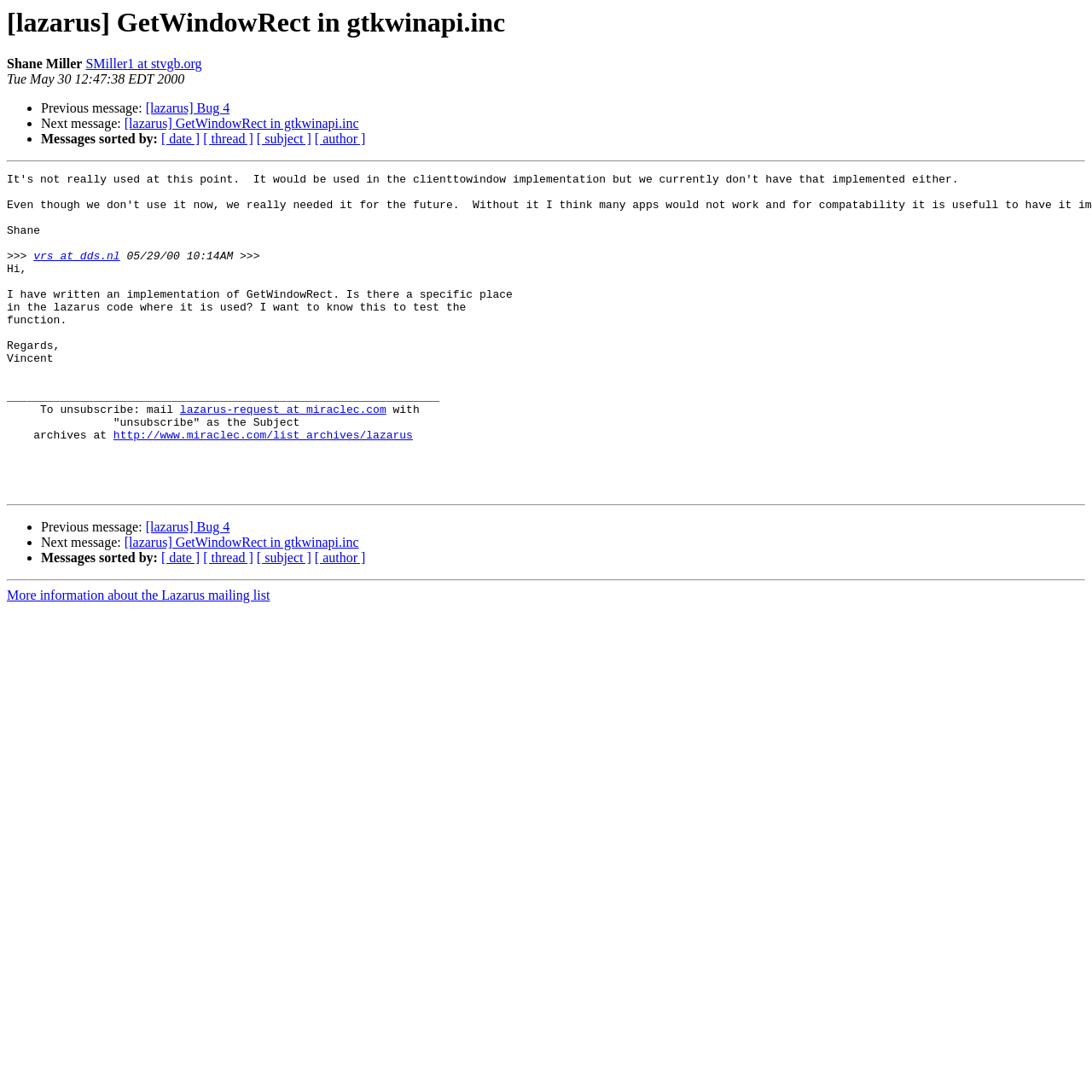Please determine the bounding box coordinates for the UI element described here. Use the format (top-left x, top-left y, bottom-right x, bottom-right y) with values bounded between 0 and 1: [lazarus] GetWindowRect in gtkwinapi.inc

[0.114, 0.107, 0.329, 0.12]